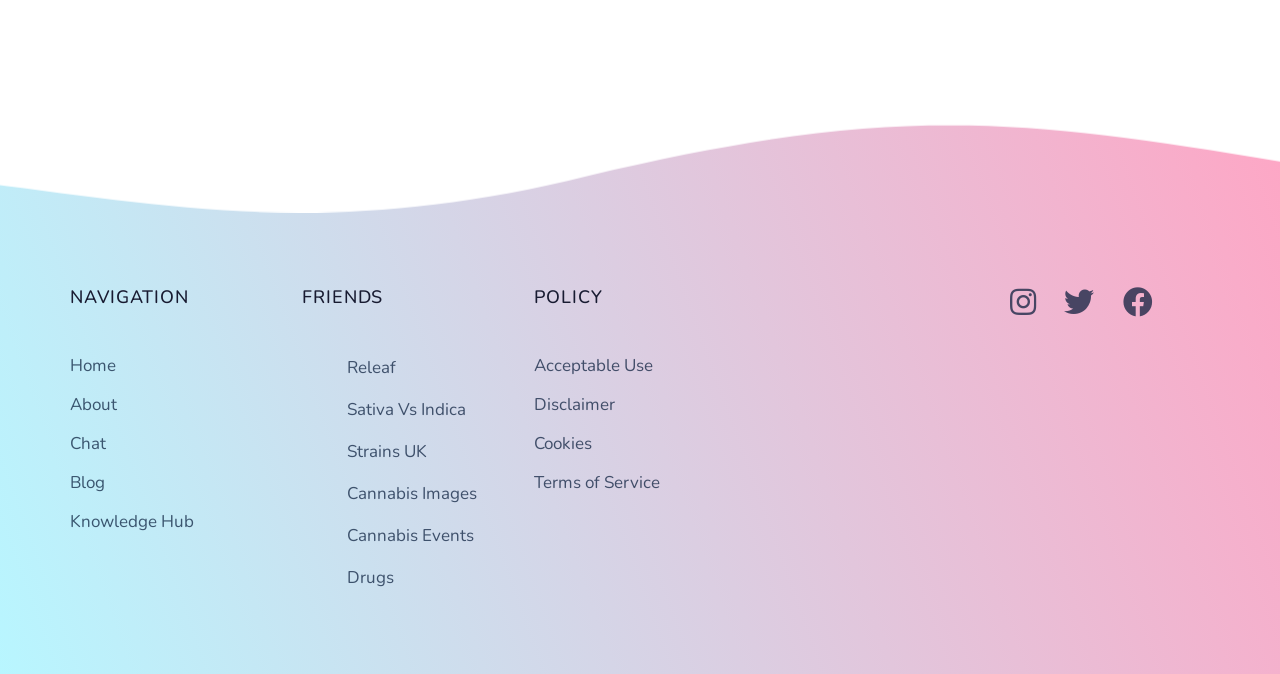Using the details from the image, please elaborate on the following question: What is the first navigation link?

The first navigation link is 'Home' because it is the first link under the 'NAVIGATION' heading, located at the top-left of the webpage with a bounding box coordinate of [0.055, 0.523, 0.22, 0.566].